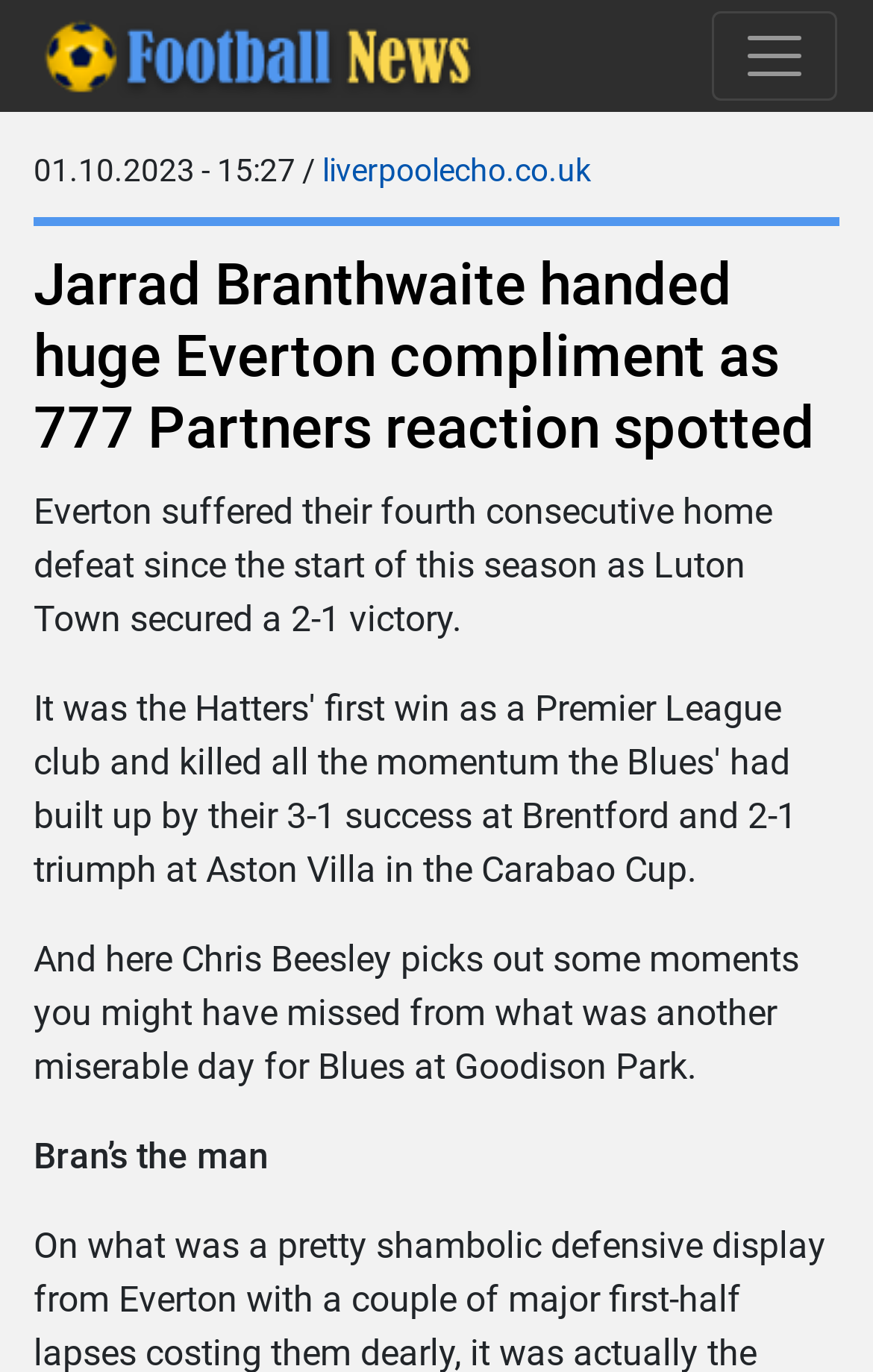Determine the bounding box for the described UI element: "alt="Latest Football News"".

[0.041, 0.0, 0.554, 0.082]